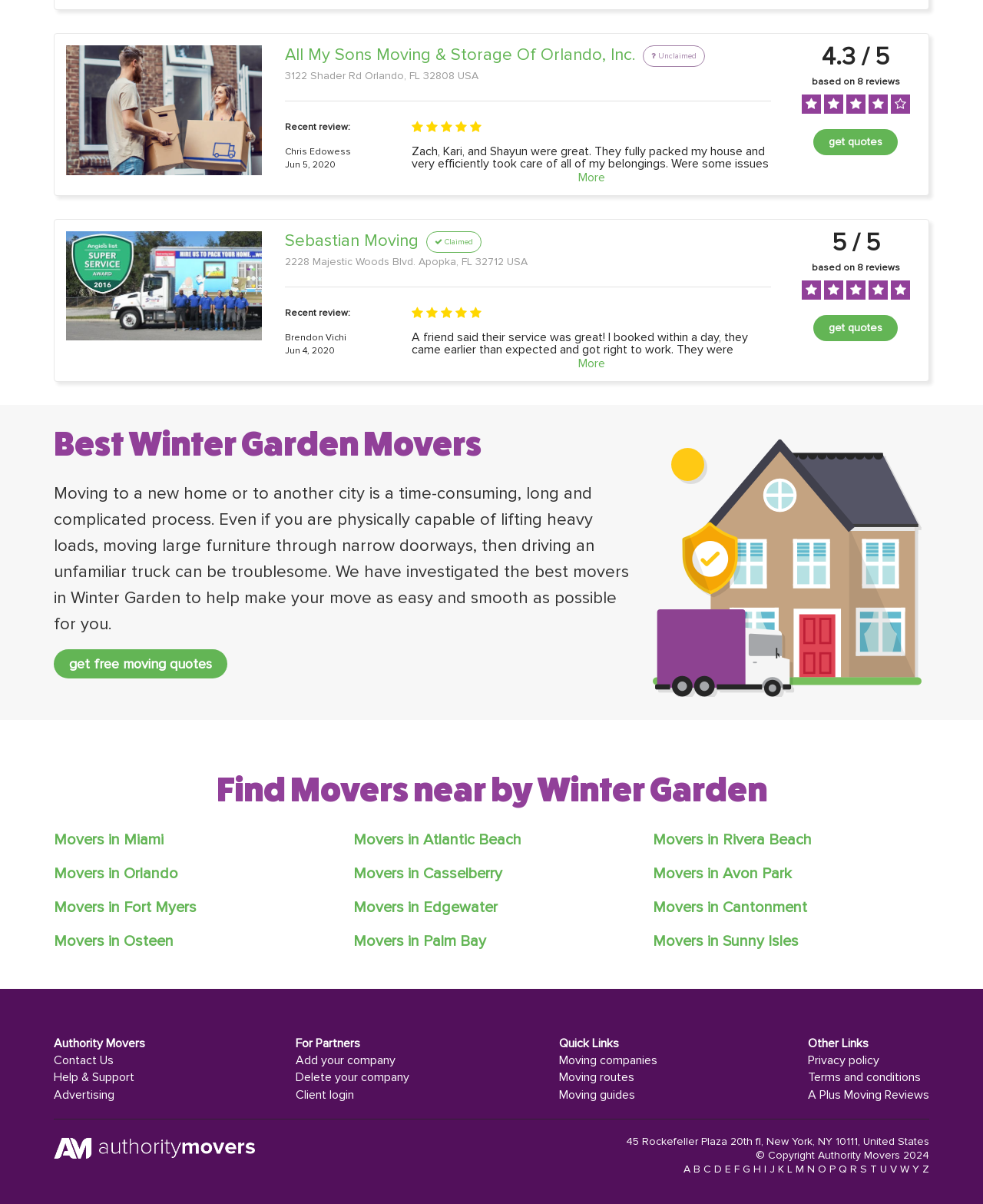Could you specify the bounding box coordinates for the clickable section to complete the following instruction: "Visit Sebastian Moving website"?

[0.289, 0.191, 0.425, 0.208]